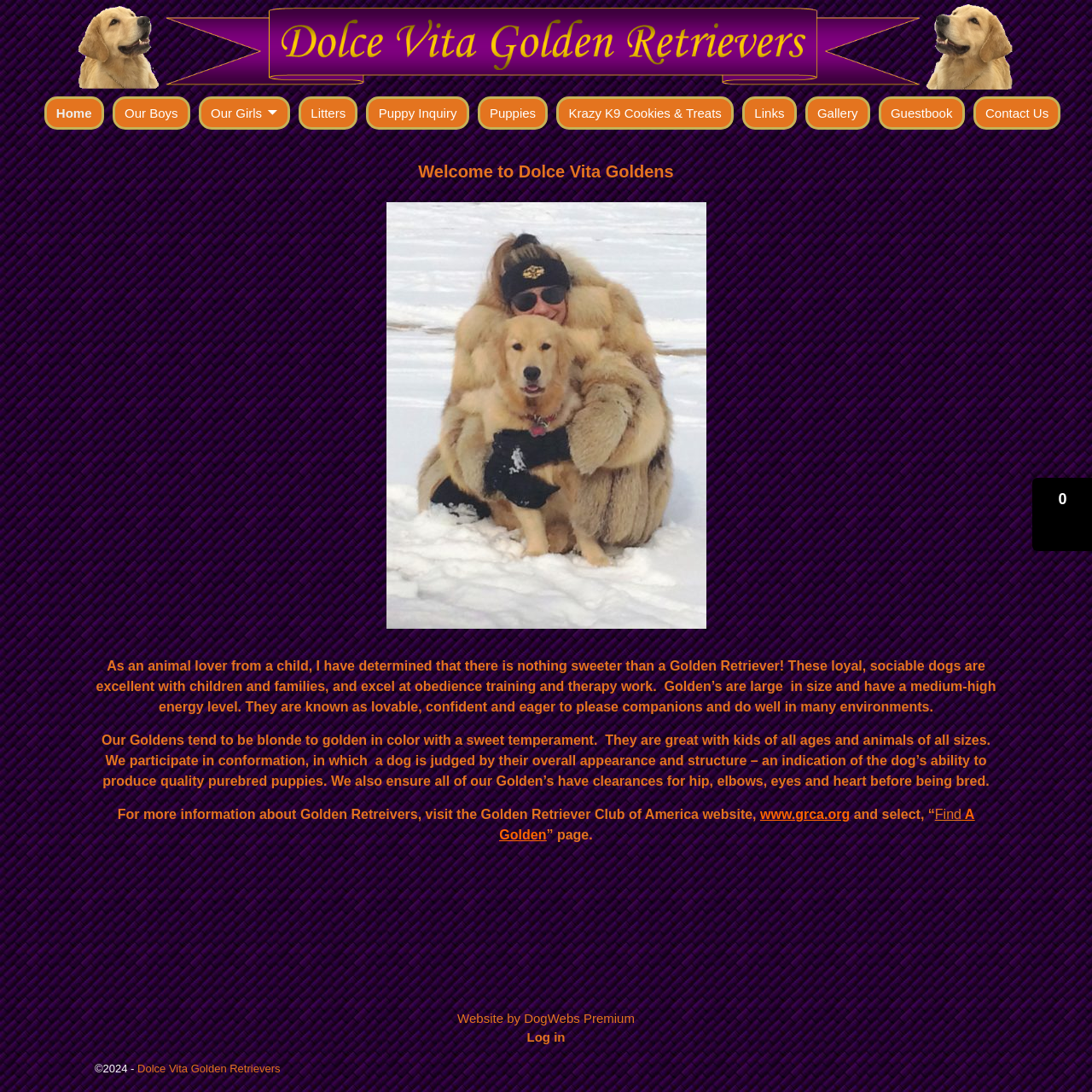Find the bounding box coordinates corresponding to the UI element with the description: "January 12, 2024". The coordinates should be formatted as [left, top, right, bottom], with values as floats between 0 and 1.

None